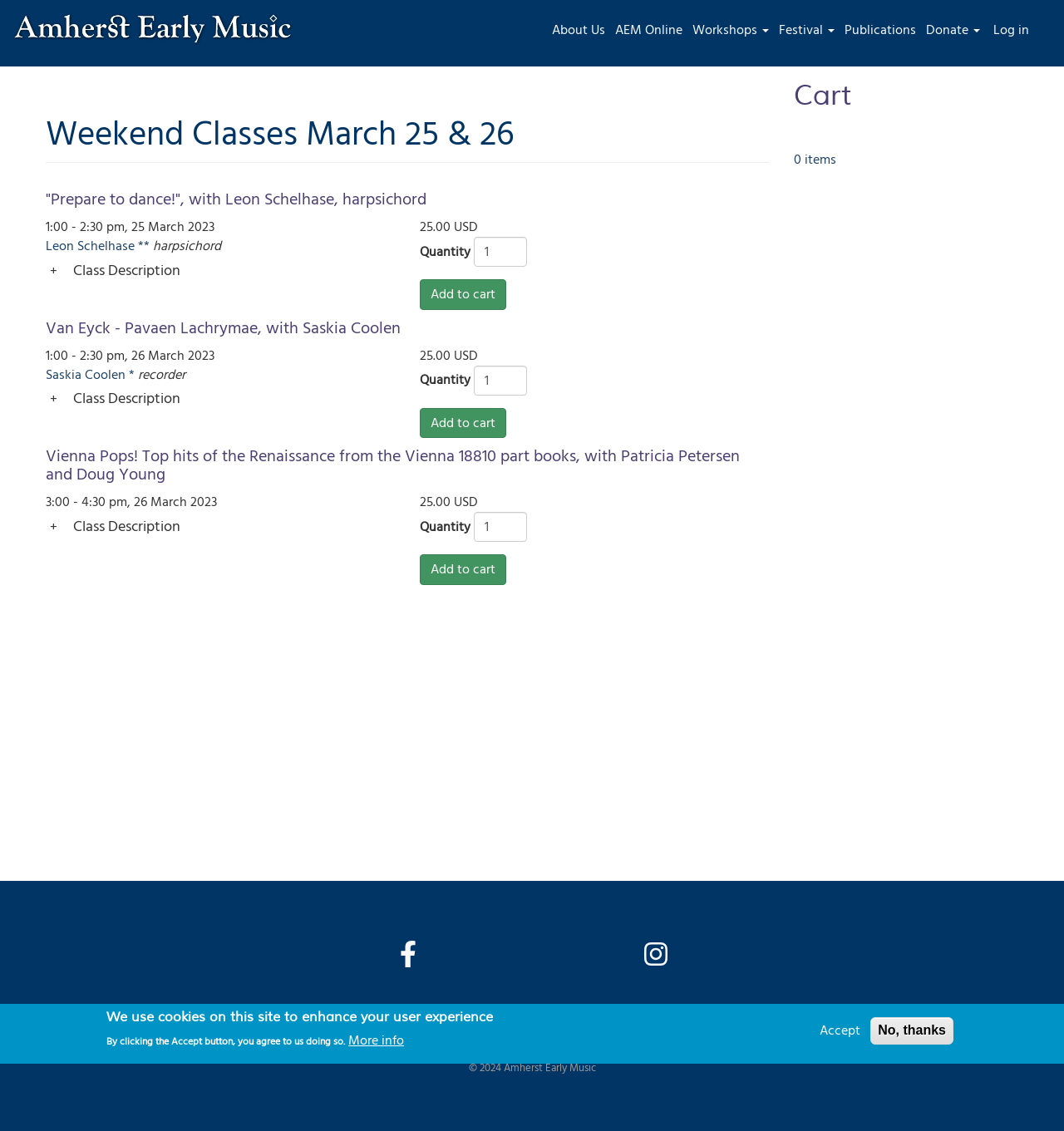Locate the bounding box coordinates of the element that needs to be clicked to carry out the instruction: "Click the 'Contact' link". The coordinates should be given as four float numbers ranging from 0 to 1, i.e., [left, top, right, bottom].

[0.802, 0.88, 0.869, 0.912]